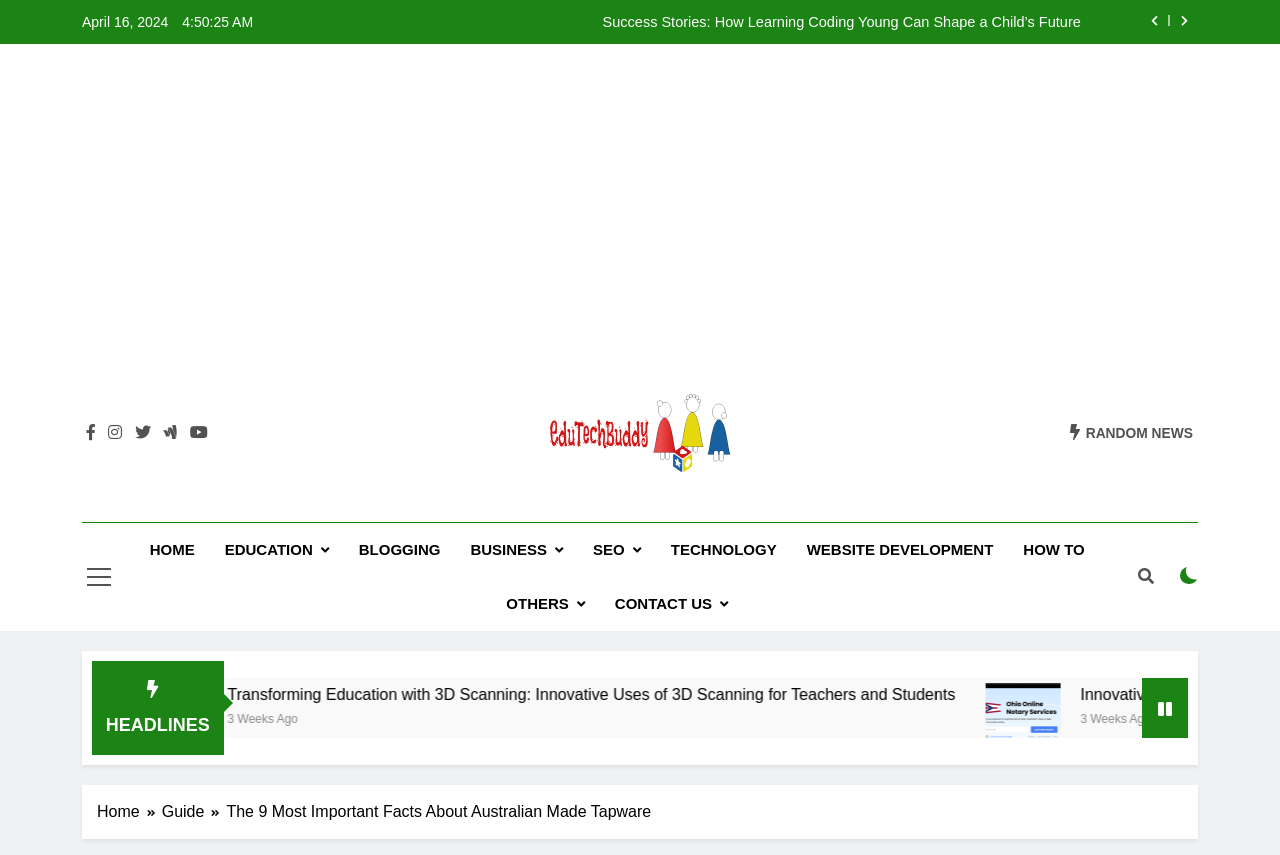Extract the bounding box of the UI element described as: "aria-label="Advertisement" name="aswift_1" title="Advertisement"".

[0.031, 0.104, 0.969, 0.432]